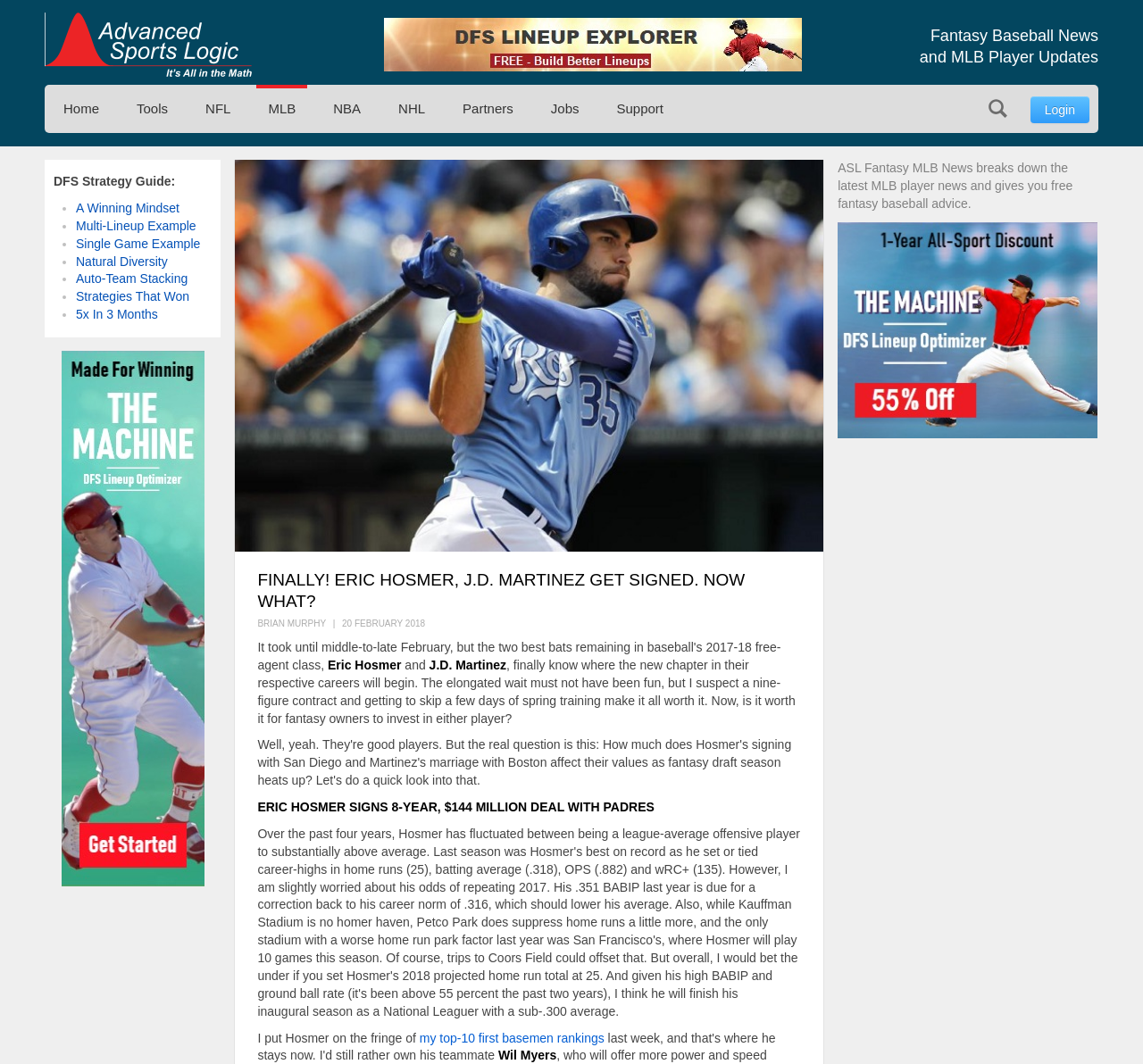What is the name of the author of this article?
Look at the image and respond with a single word or a short phrase.

Brian Murphy